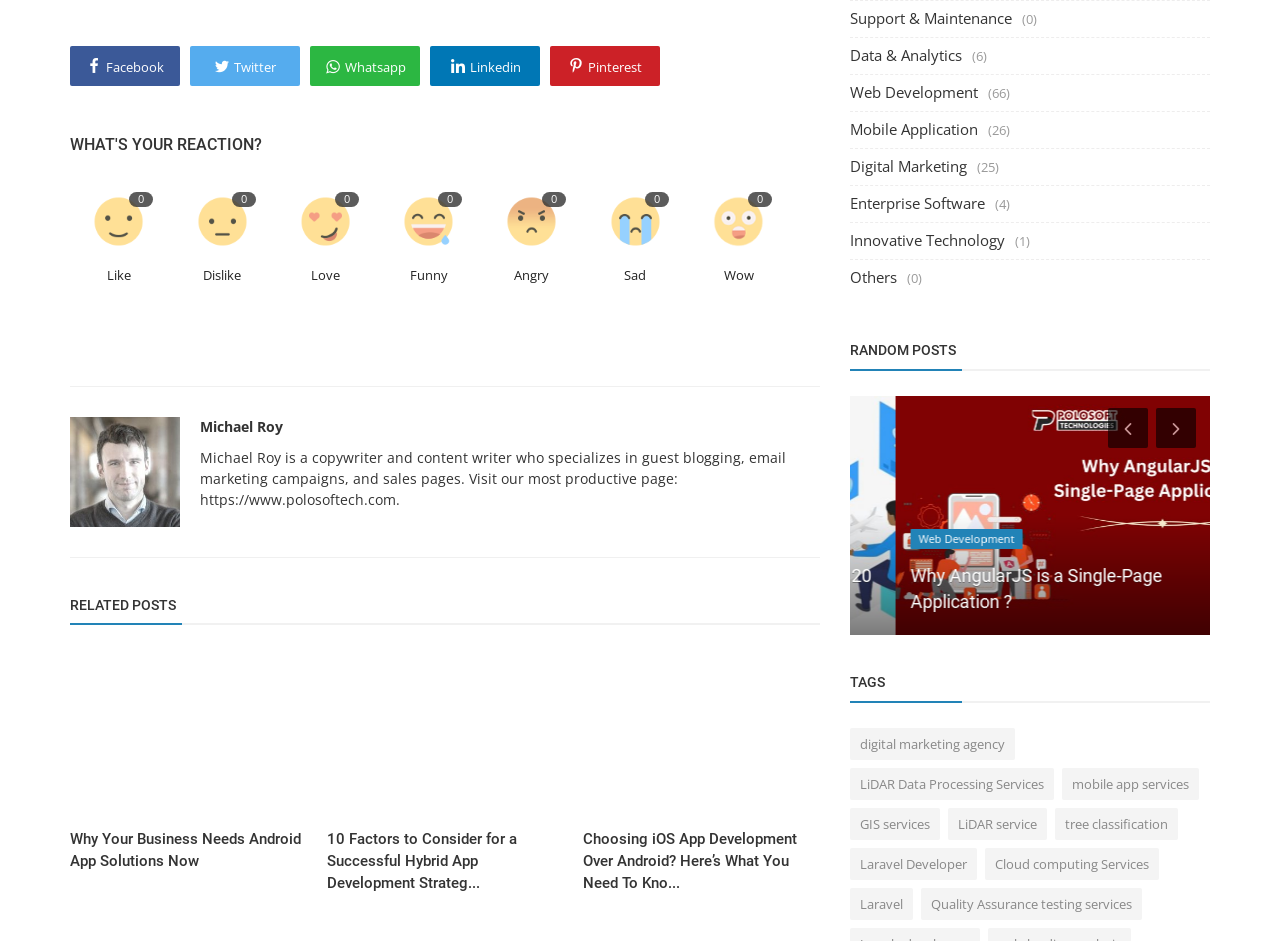Can you specify the bounding box coordinates for the region that should be clicked to fulfill this instruction: "Click on the Facebook link".

[0.055, 0.049, 0.141, 0.091]